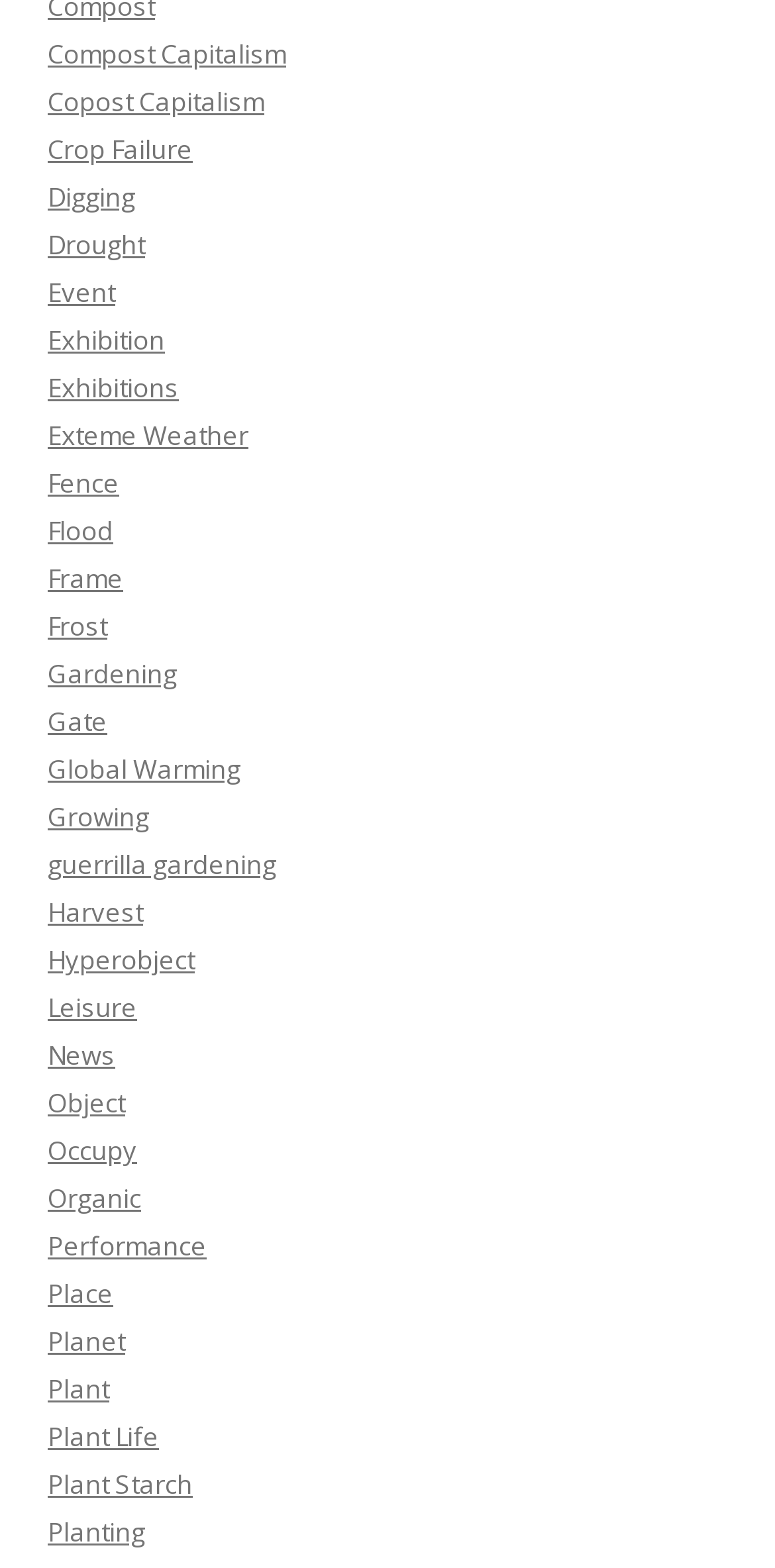Determine the bounding box coordinates for the area that should be clicked to carry out the following instruction: "Click on Compost Capitalism".

[0.062, 0.023, 0.369, 0.046]